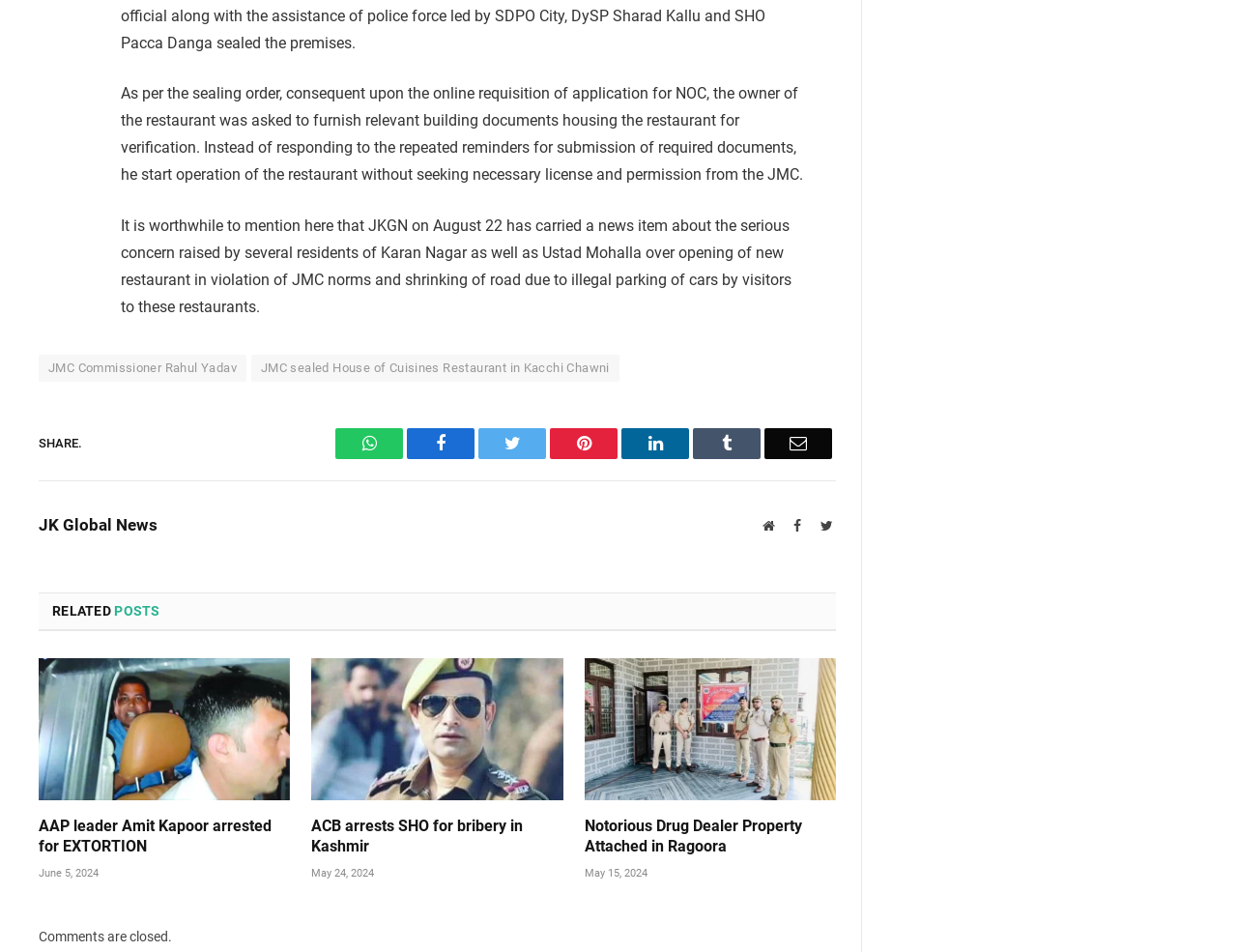What is the purpose of the links at the bottom of the page?
Using the visual information, reply with a single word or short phrase.

To share the article